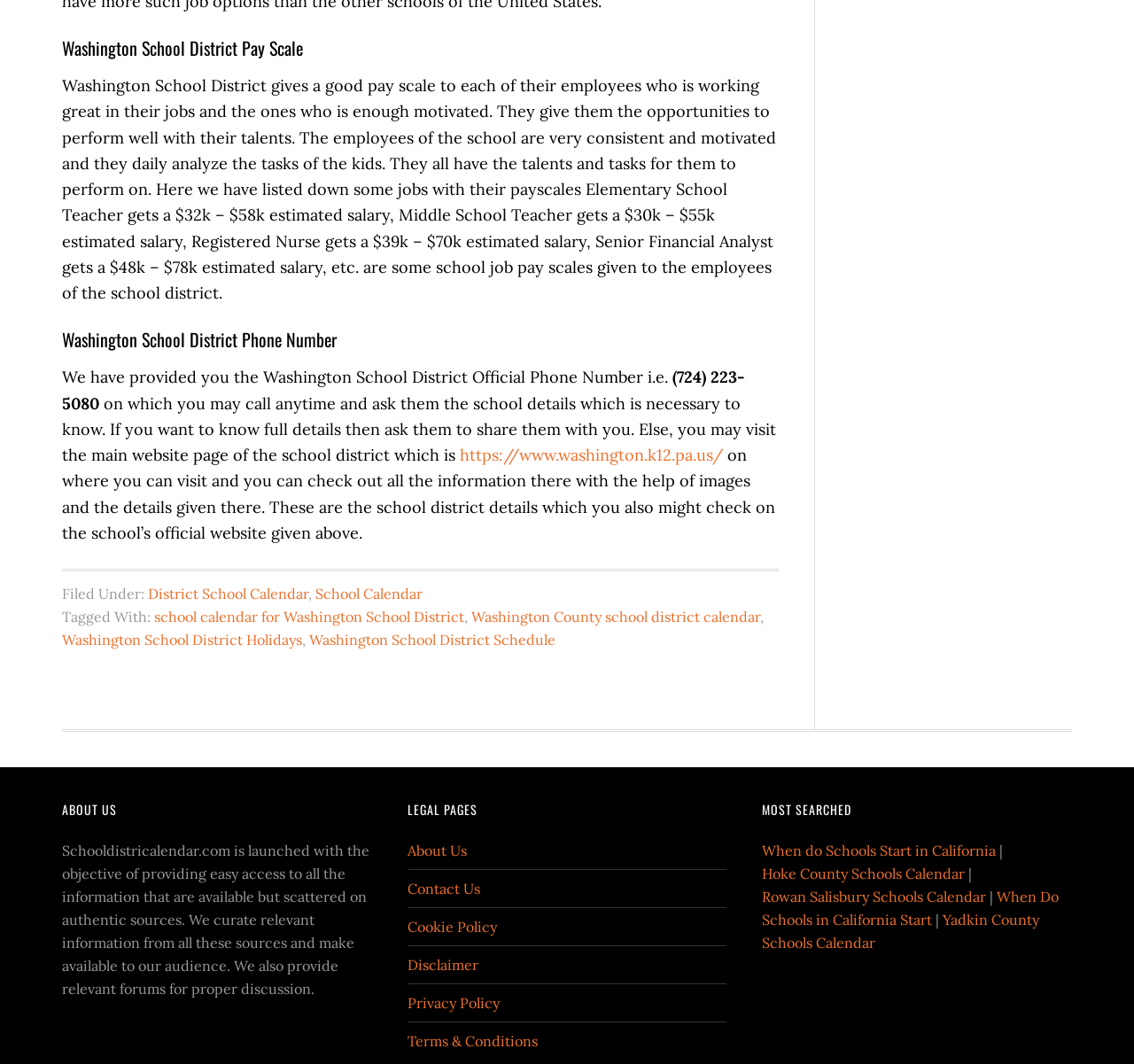Please find the bounding box coordinates of the element that you should click to achieve the following instruction: "Click the link to visit the Washington School District official website". The coordinates should be presented as four float numbers between 0 and 1: [left, top, right, bottom].

[0.405, 0.418, 0.638, 0.437]